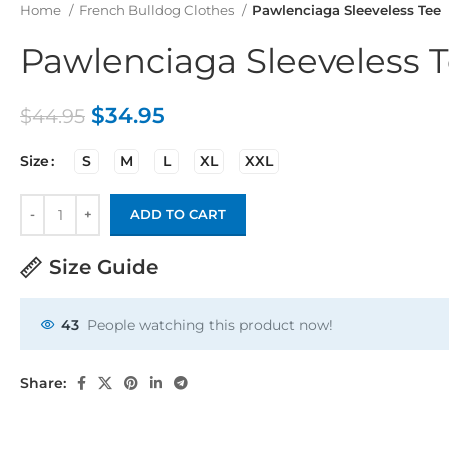Describe the scene depicted in the image with great detail.

The image showcases the "Pawlenciaga Sleeveless Tee," a stylish t-shirt designed specifically for French Bulldogs. Set against a clean white background, the product prominently displays its current price of $34.95, discounted from the original price of $44.95. 

The shirt is available in various sizes — S, M, L, XL, and XXL — accommodating different body types. Below the product details, there is a notification indicating that 43 people are currently watching this item, hinting at its popularity. 

Additionally, users are given the option to add the product to their cart, with buttons for increasing or decreasing quantity and a link to a size guide for better fitting information. The design merges comfort with a trendy aesthetic, making it a perfect choice for pet owners looking to enhance their French Bulldog's wardrobe during warmer months.